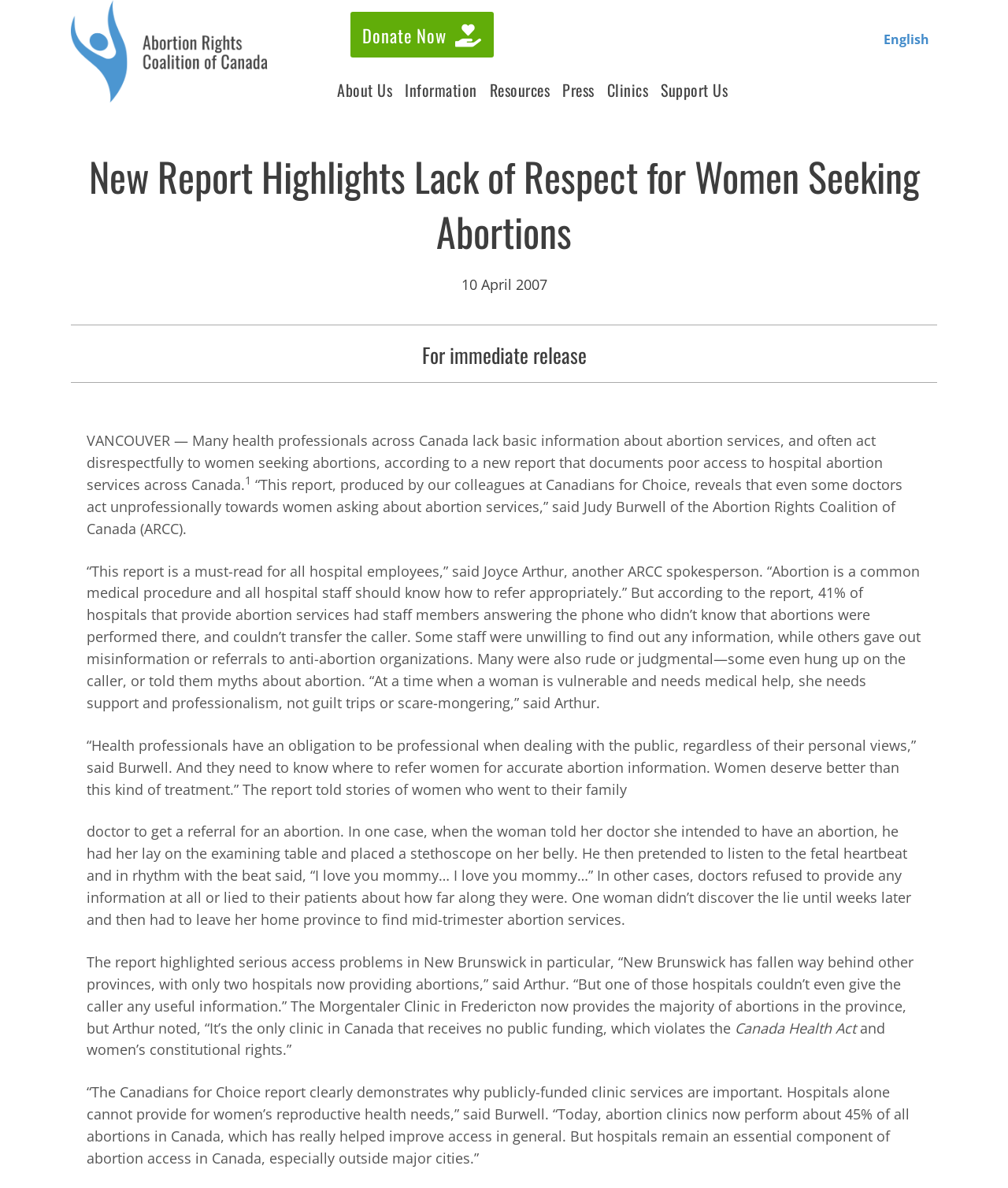Please identify the bounding box coordinates of the element that needs to be clicked to execute the following command: "Visit the 'About Us' page". Provide the bounding box using four float numbers between 0 and 1, formatted as [left, top, right, bottom].

[0.328, 0.06, 0.395, 0.091]